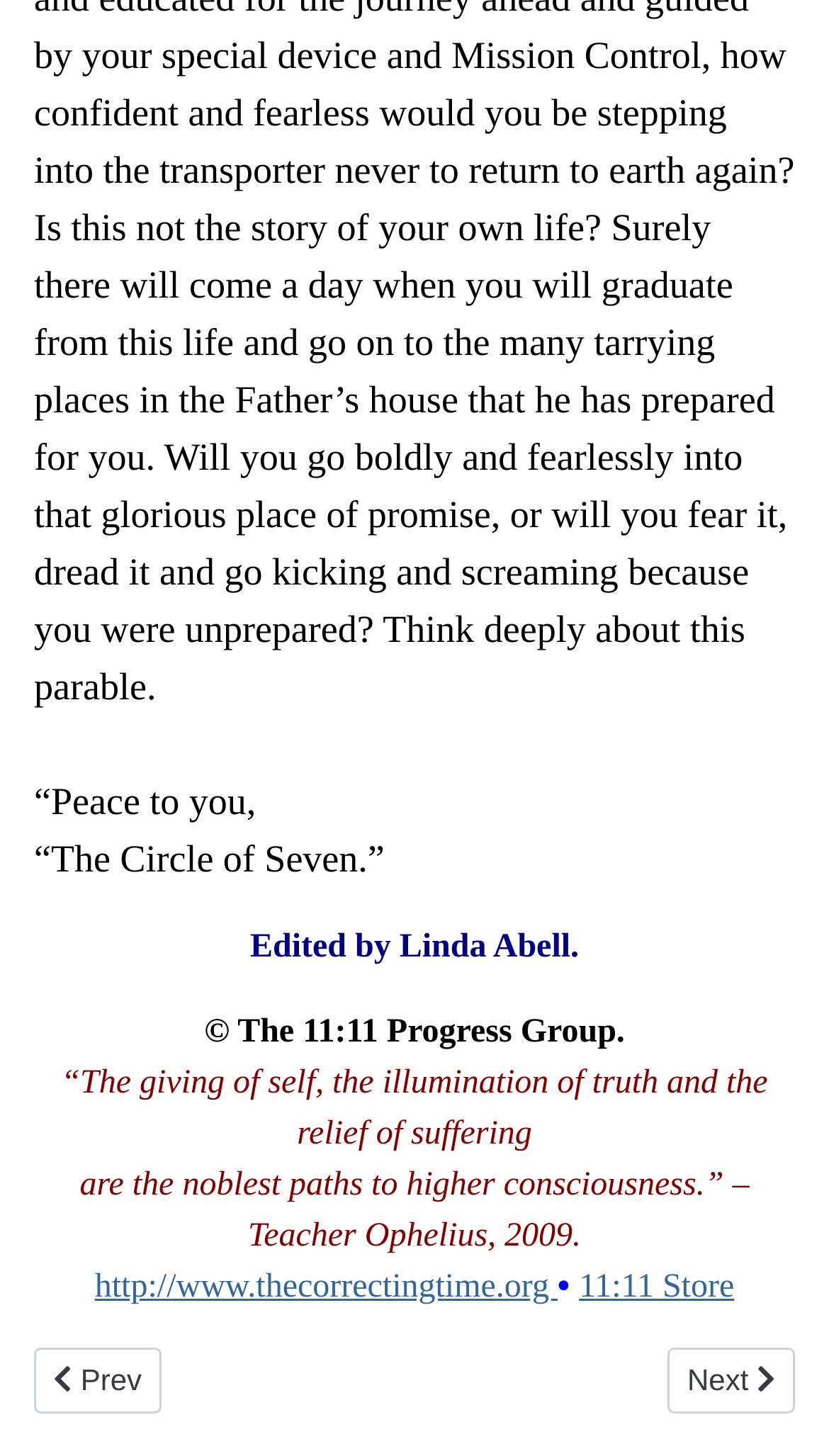What is the name of the organization?
Examine the screenshot and reply with a single word or phrase.

The 11:11 Progress Group